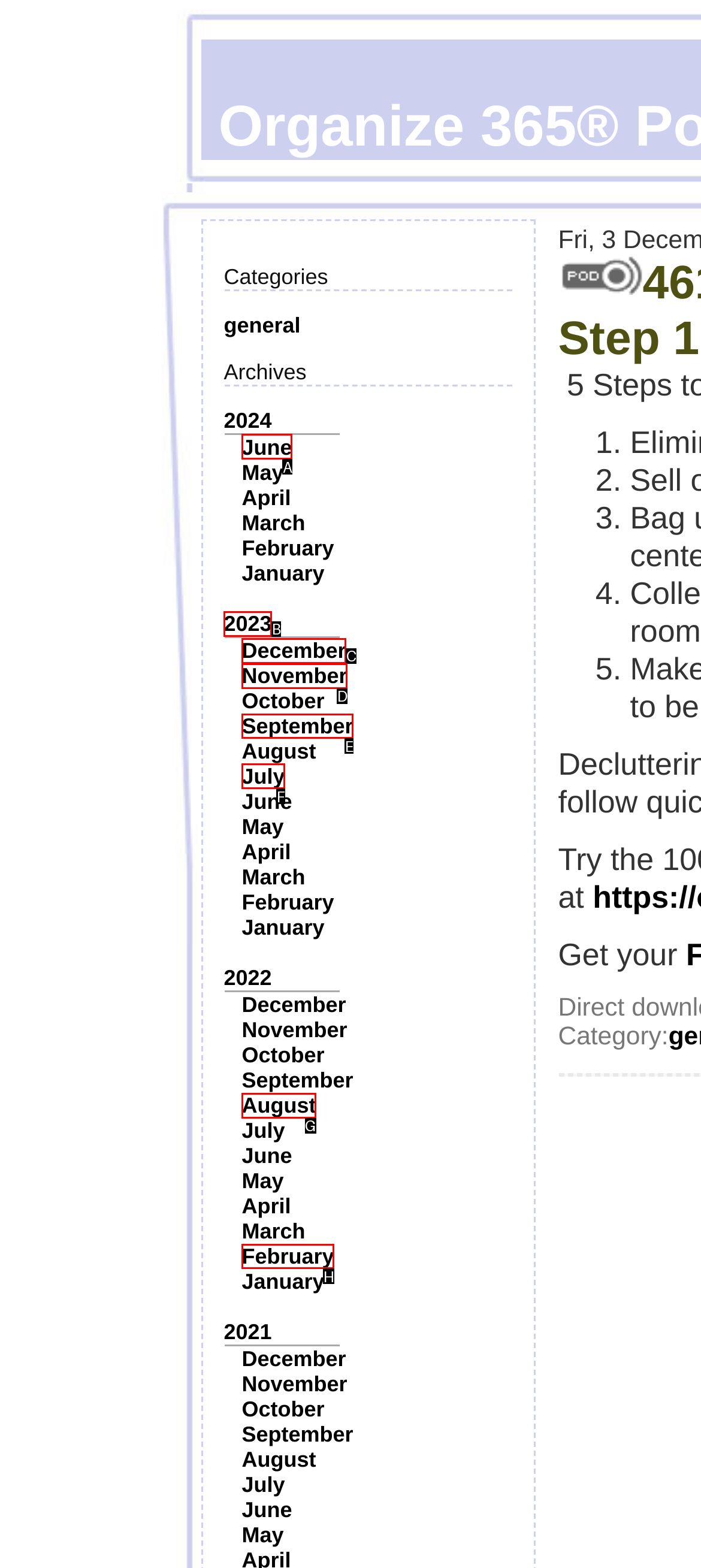Identify the letter of the option to click in order to Select the 'June' archive. Answer with the letter directly.

A